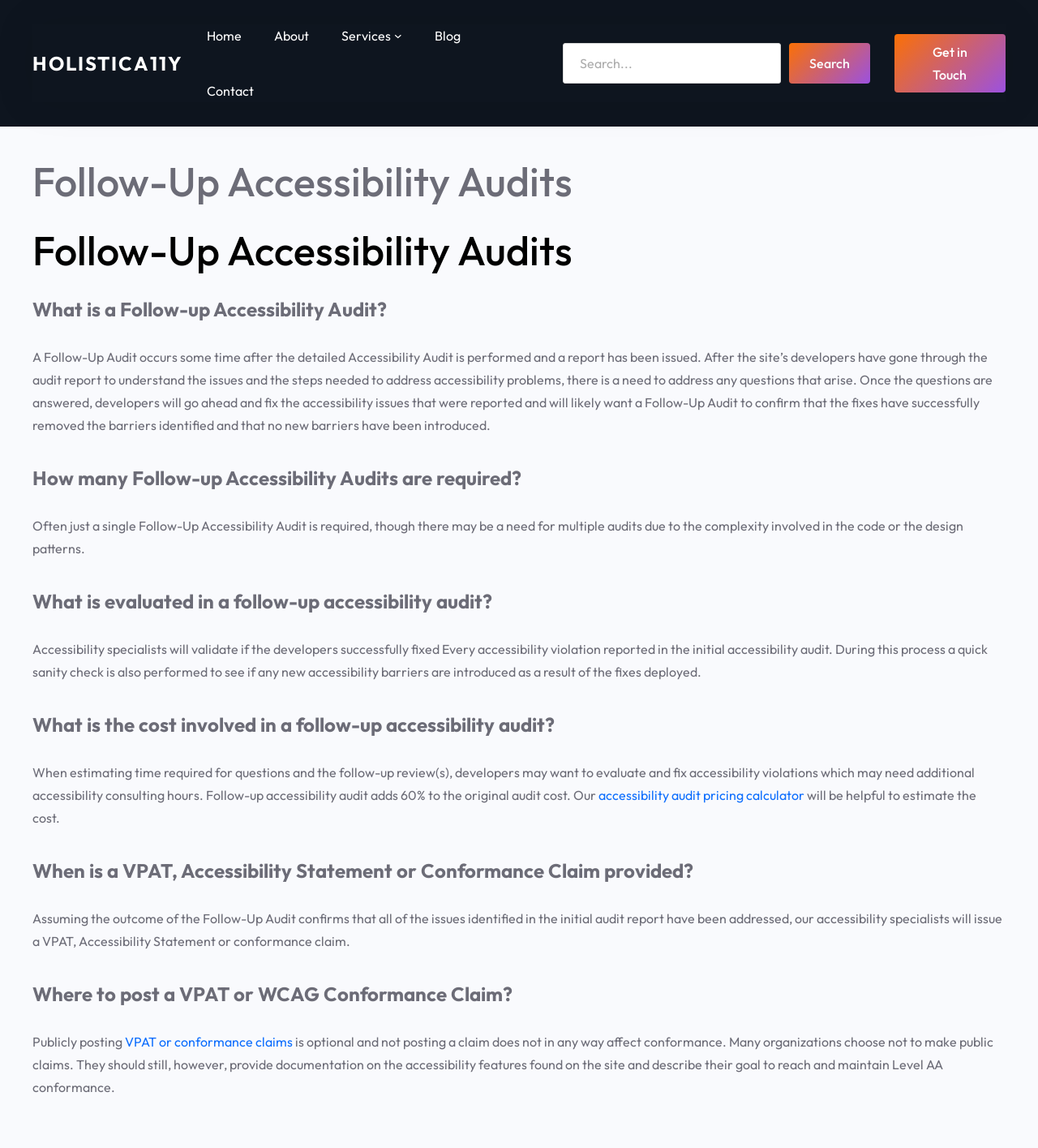Where should a VPAT or conformance claim be posted?
Offer a detailed and full explanation in response to the question.

According to the webpage, publicly posting a VPAT or conformance claim is optional and not posting a claim does not in any way affect conformance. Many organizations choose not to make public claims, but they should still provide documentation on the accessibility features found on the site and describe their goal to reach and maintain Level AA conformance.